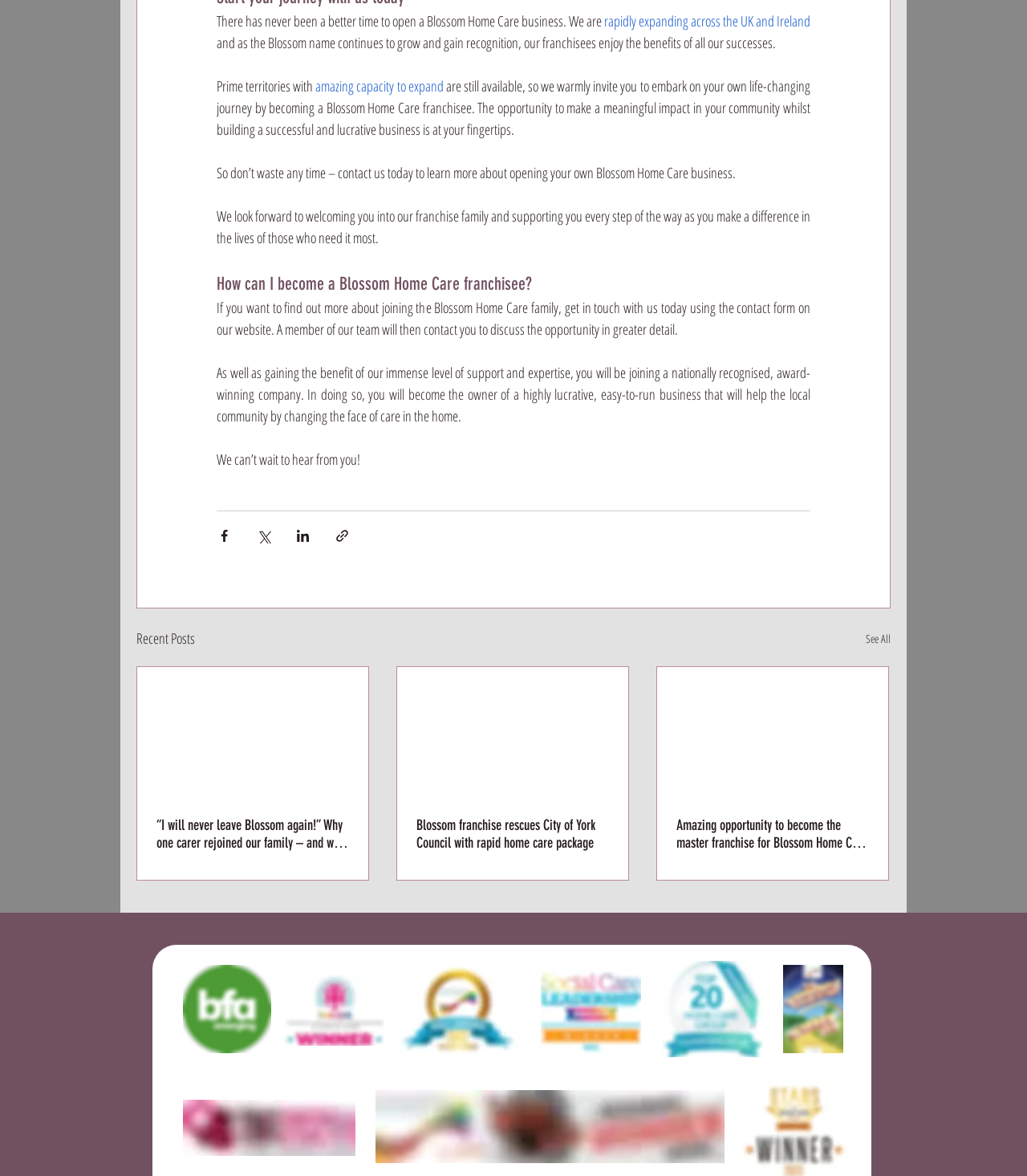How can I learn more about becoming a franchisee? Based on the image, give a response in one word or a short phrase.

Contact us using the form on the website